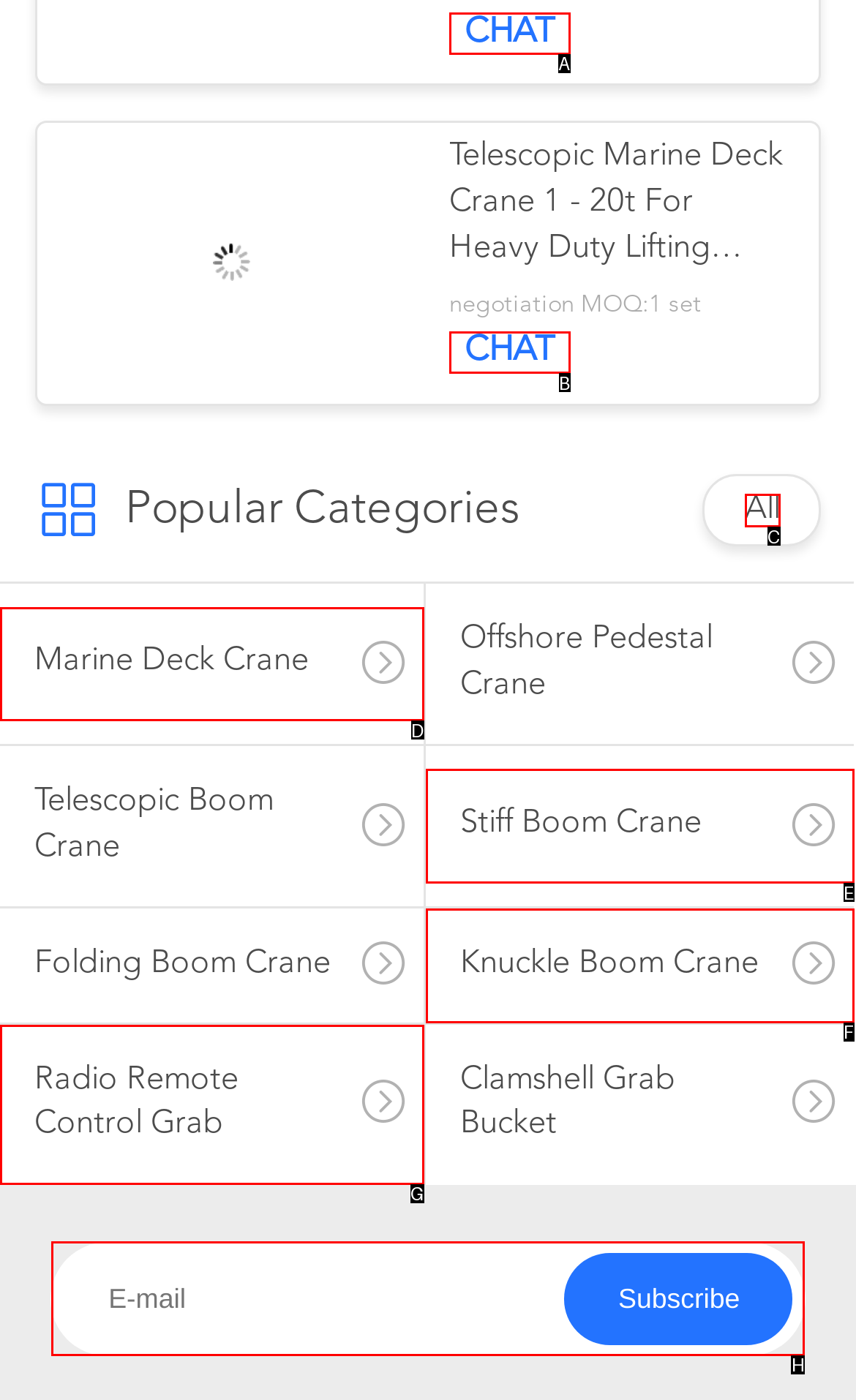Which choice should you pick to execute the task: Browse Marine Deck Crane category
Respond with the letter associated with the correct option only.

D